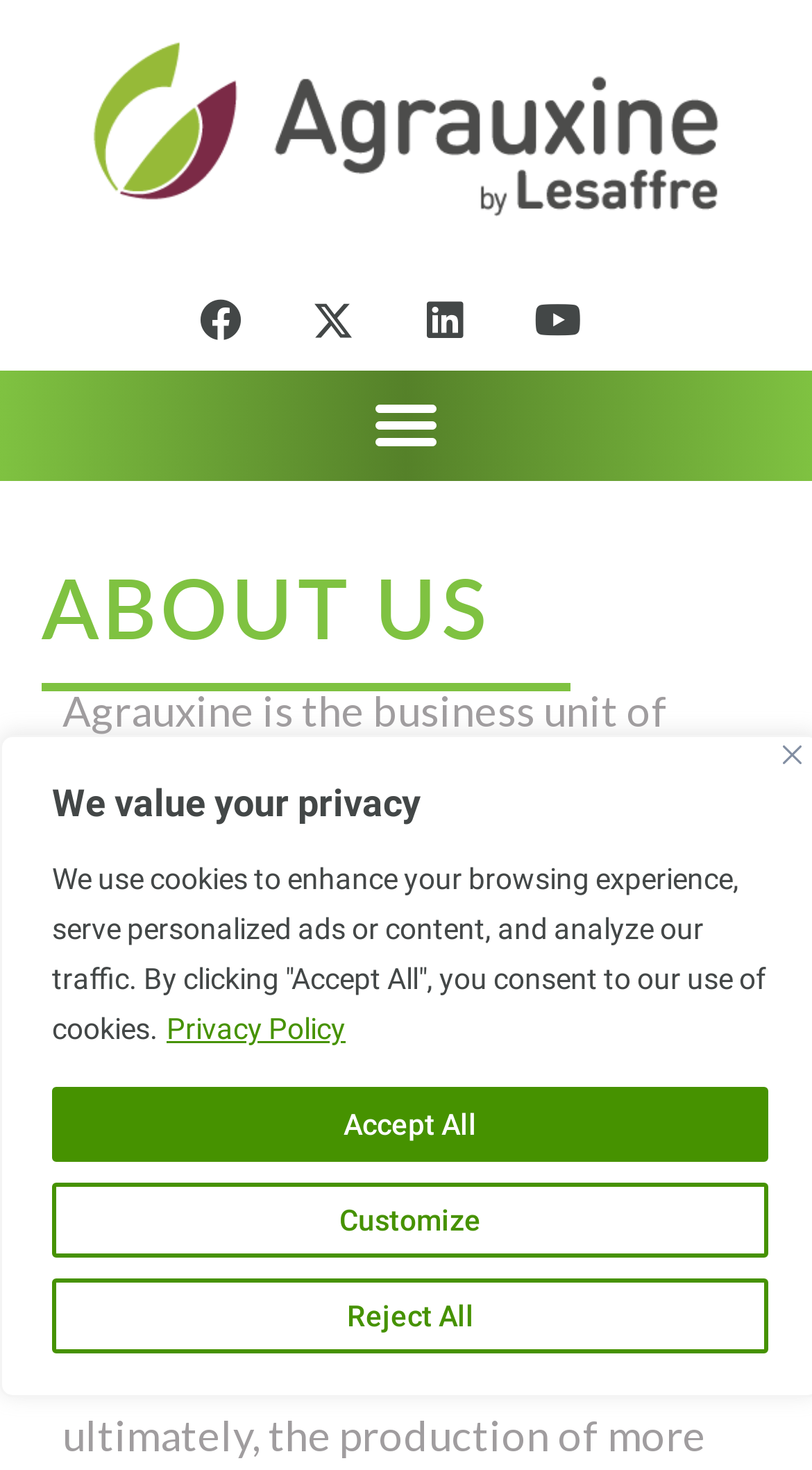Determine the bounding box coordinates for the region that must be clicked to execute the following instruction: "Visit Facebook page".

[0.221, 0.19, 0.323, 0.247]